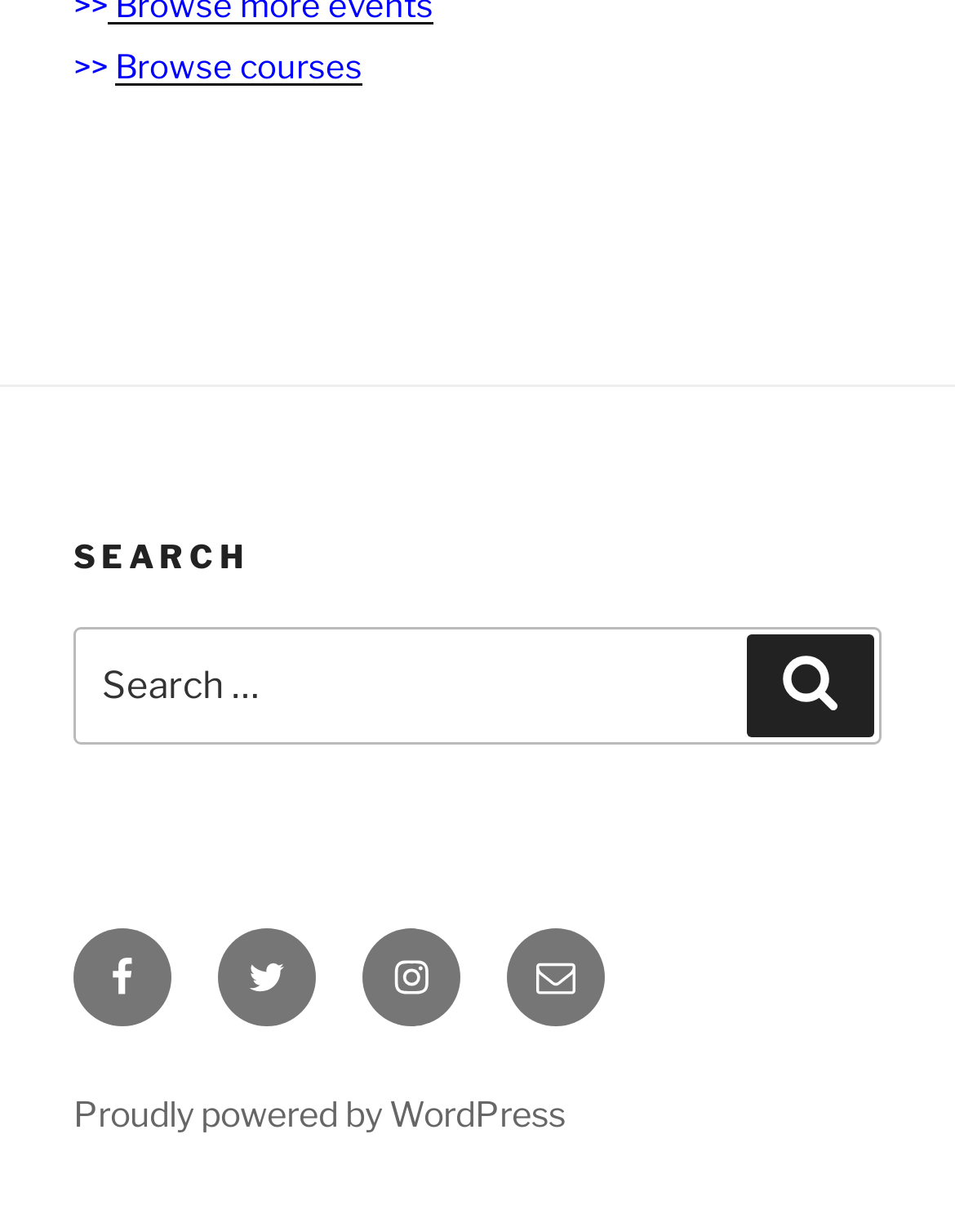How many elements are in the footer section?
Use the screenshot to answer the question with a single word or phrase.

5